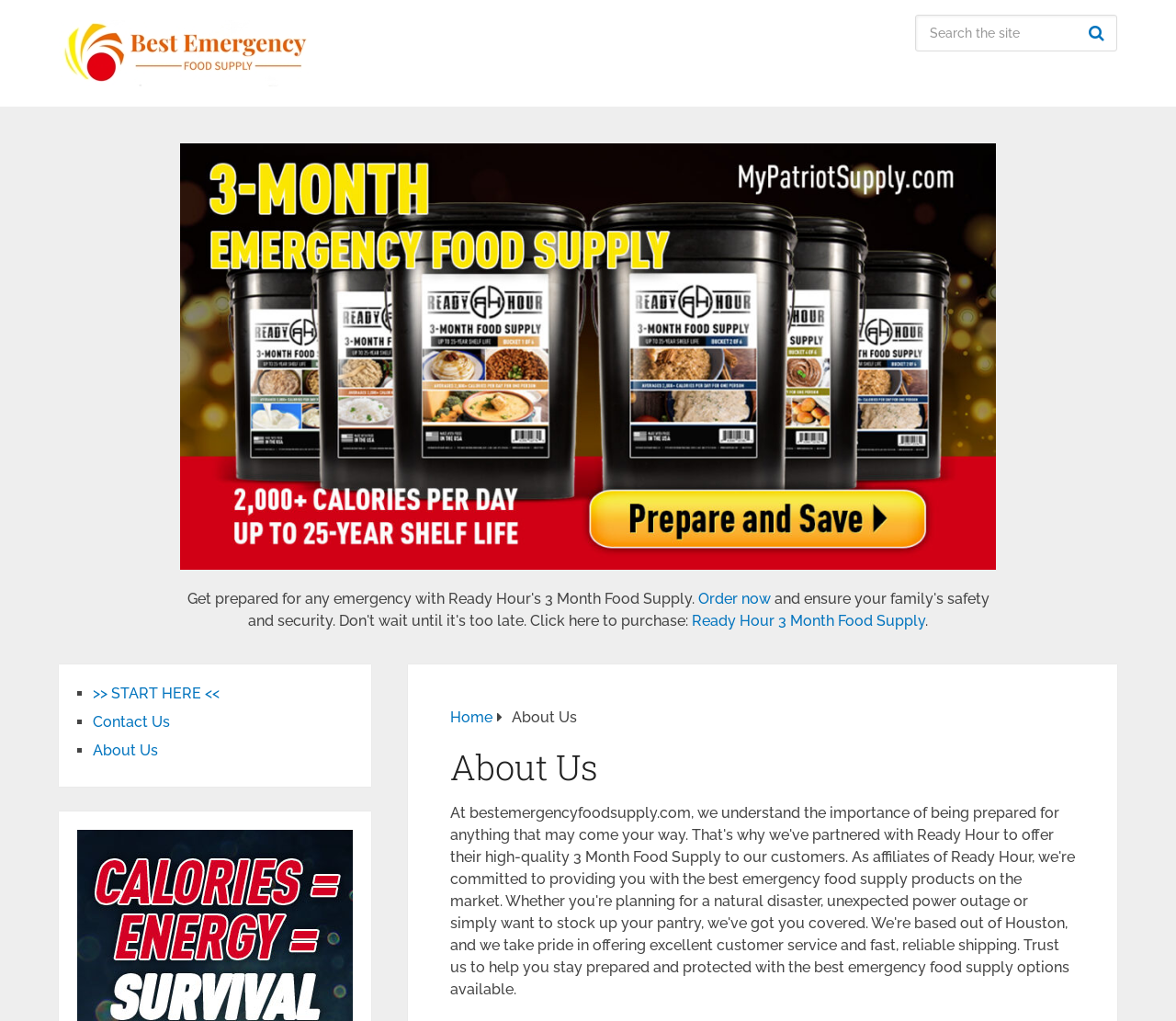Find the bounding box coordinates of the clickable area that will achieve the following instruction: "Visit the Home page".

[0.383, 0.694, 0.419, 0.711]